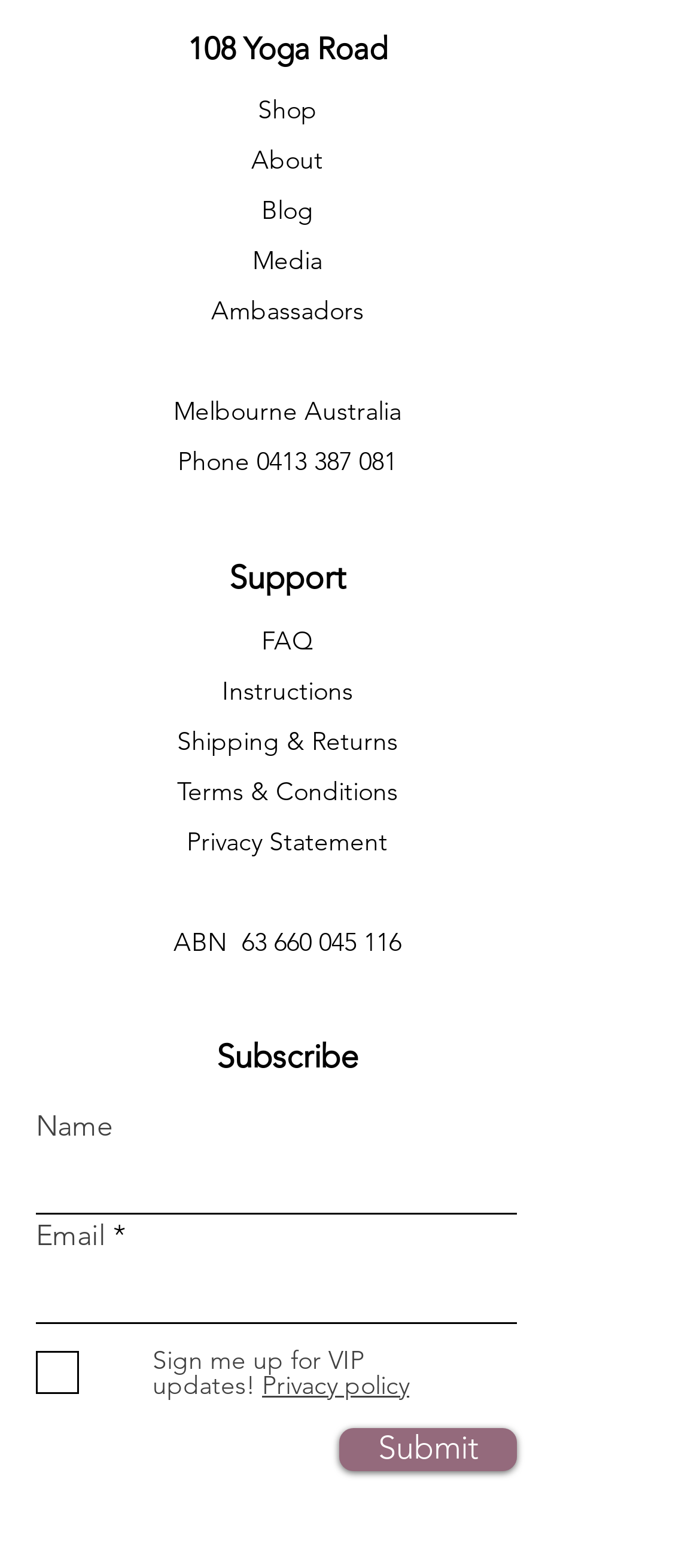Identify the bounding box coordinates of the clickable region to carry out the given instruction: "Click on the '108 Yoga Road' link".

[0.268, 0.019, 0.553, 0.042]